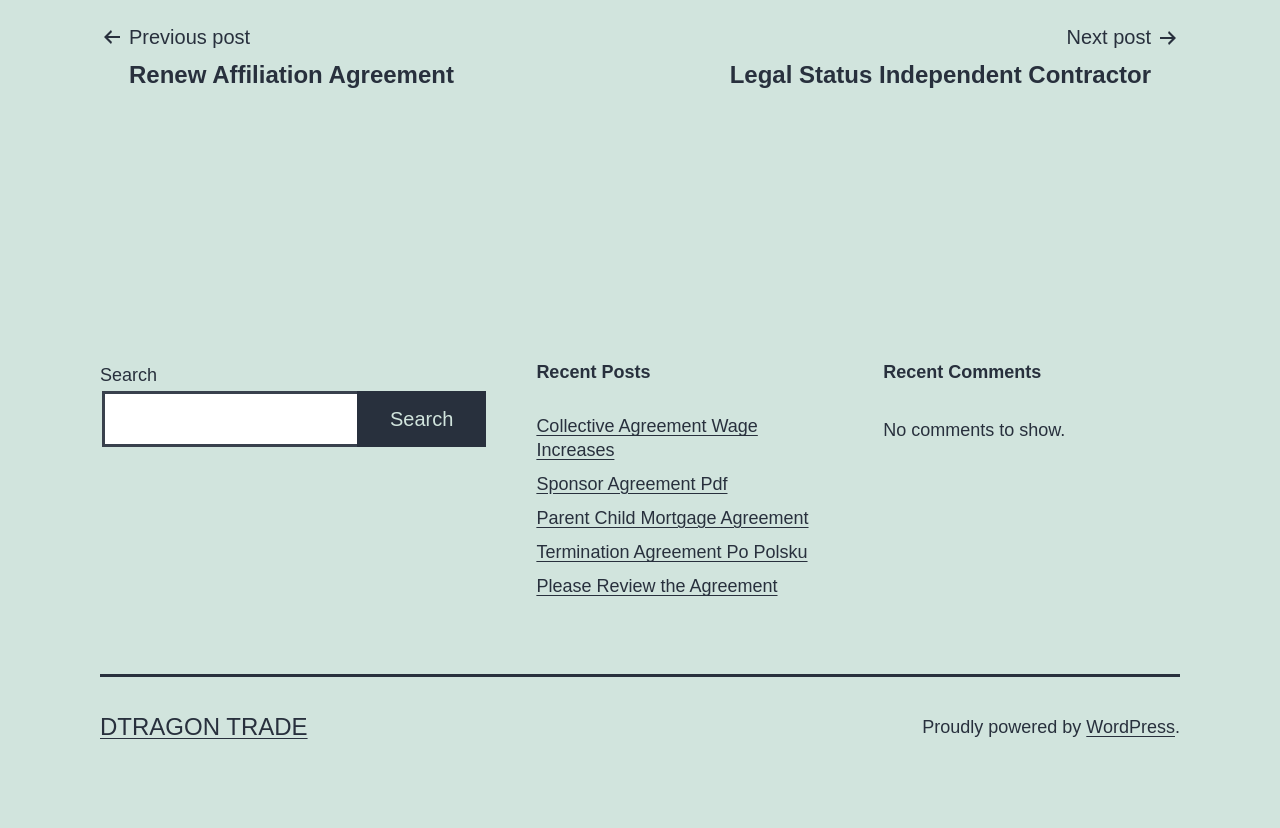Identify the bounding box coordinates of the region that should be clicked to execute the following instruction: "Go to previous post".

[0.078, 0.024, 0.377, 0.109]